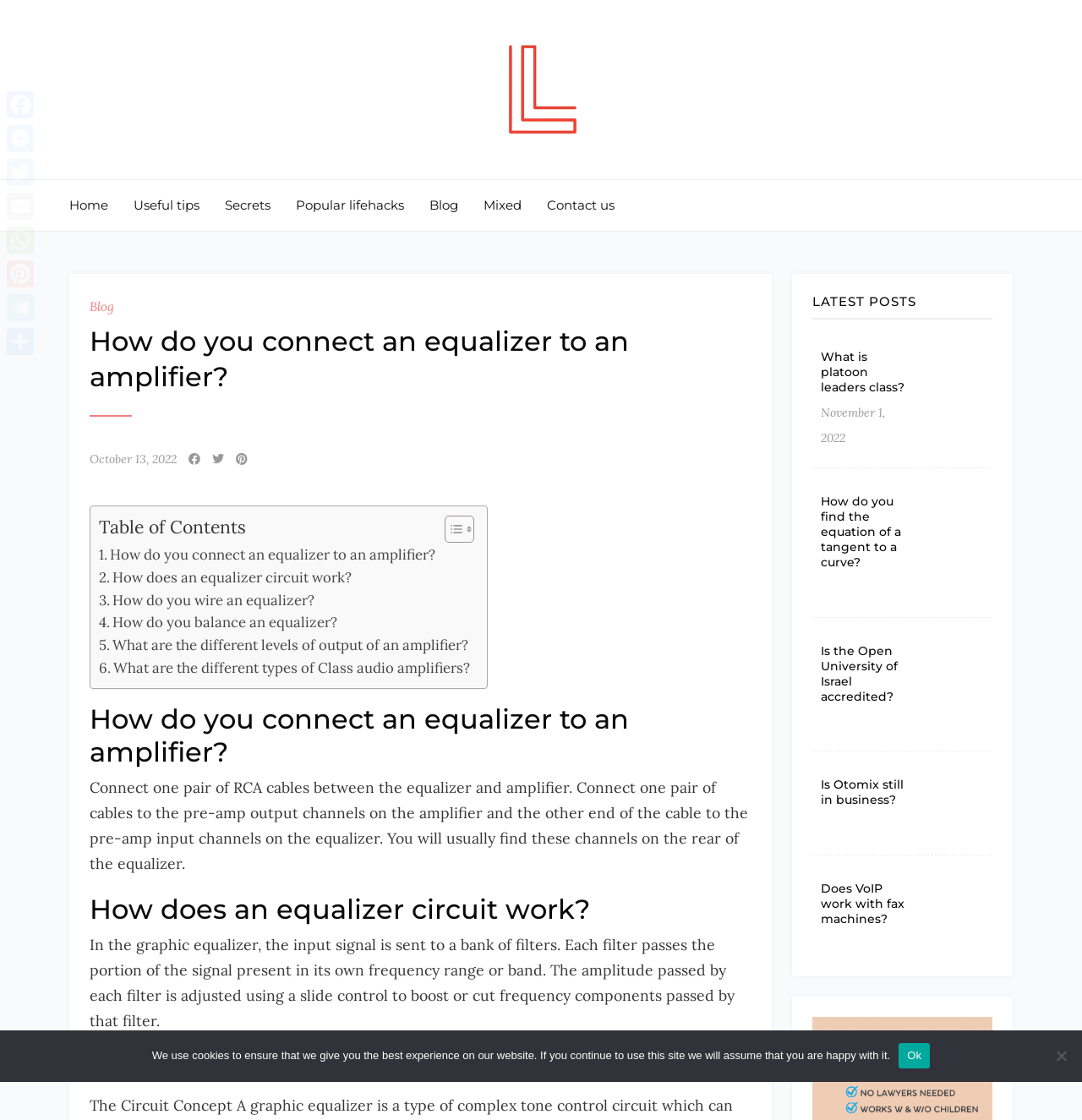Examine the screenshot and answer the question in as much detail as possible: What is the purpose of the table of contents?

The table of contents is provided to help readers navigate the article and quickly find the specific section they are interested in. It lists the different topics covered in the article, including how to connect an equalizer to an amplifier, how an equalizer circuit works, and more.